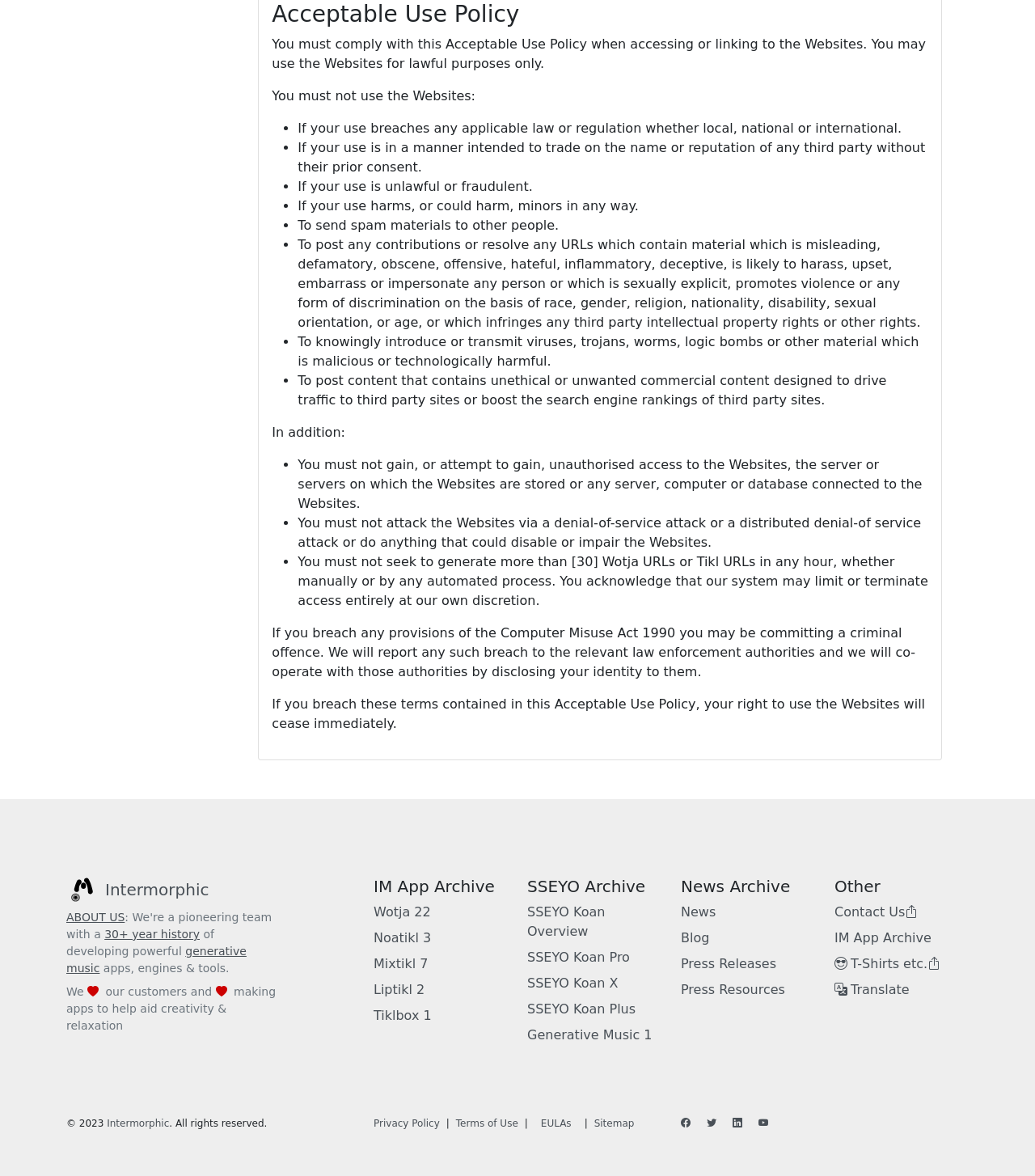Please identify the bounding box coordinates of the element's region that should be clicked to execute the following instruction: "Read the 'Privacy Policy'". The bounding box coordinates must be four float numbers between 0 and 1, i.e., [left, top, right, bottom].

[0.361, 0.949, 0.425, 0.961]